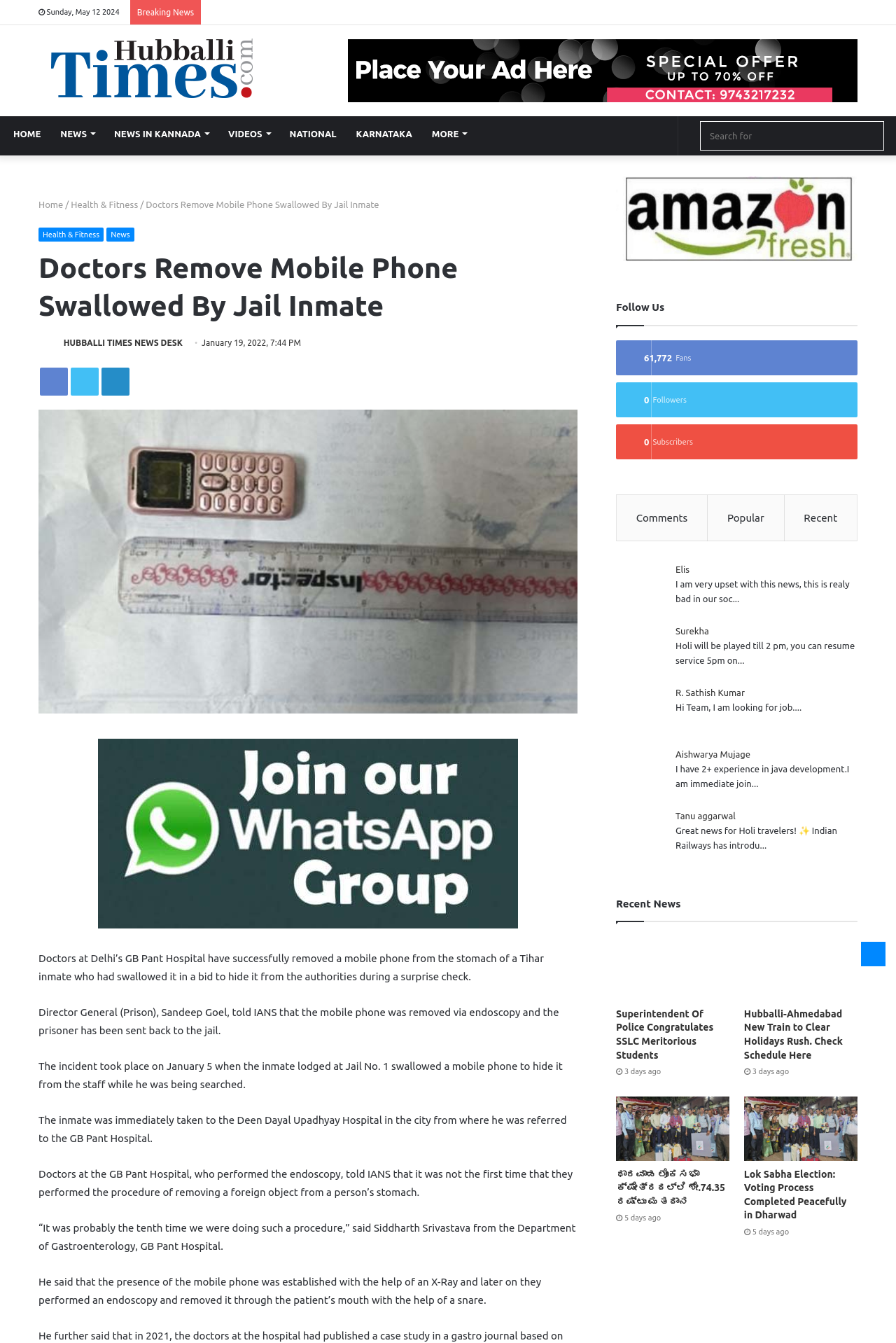Find the bounding box coordinates for the area that must be clicked to perform this action: "Read the news about Superintendent Of Police Congratulates SSLC Meritorious Students".

[0.688, 0.697, 0.814, 0.745]